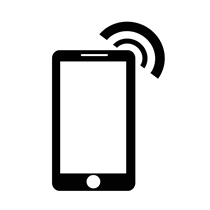Give a comprehensive caption for the image.

The image features a black silhouette of a smartphone, complete with sound waves emanating from the top, symbolizing an incoming call or notification. This visual representation highlights the importance of communication in urgent situations, particularly in the context of alerts from search and rescue organizations. In this case, the phone signifies the recent alert issued on July 5th regarding an ongoing rescue operation at Goyden Pot in North Yorkshire. The image underscores the critical role technology plays in coordinating responses and ensuring safety during emergency incidents, reminding us of the urgency and connectivity required in rescue missions.